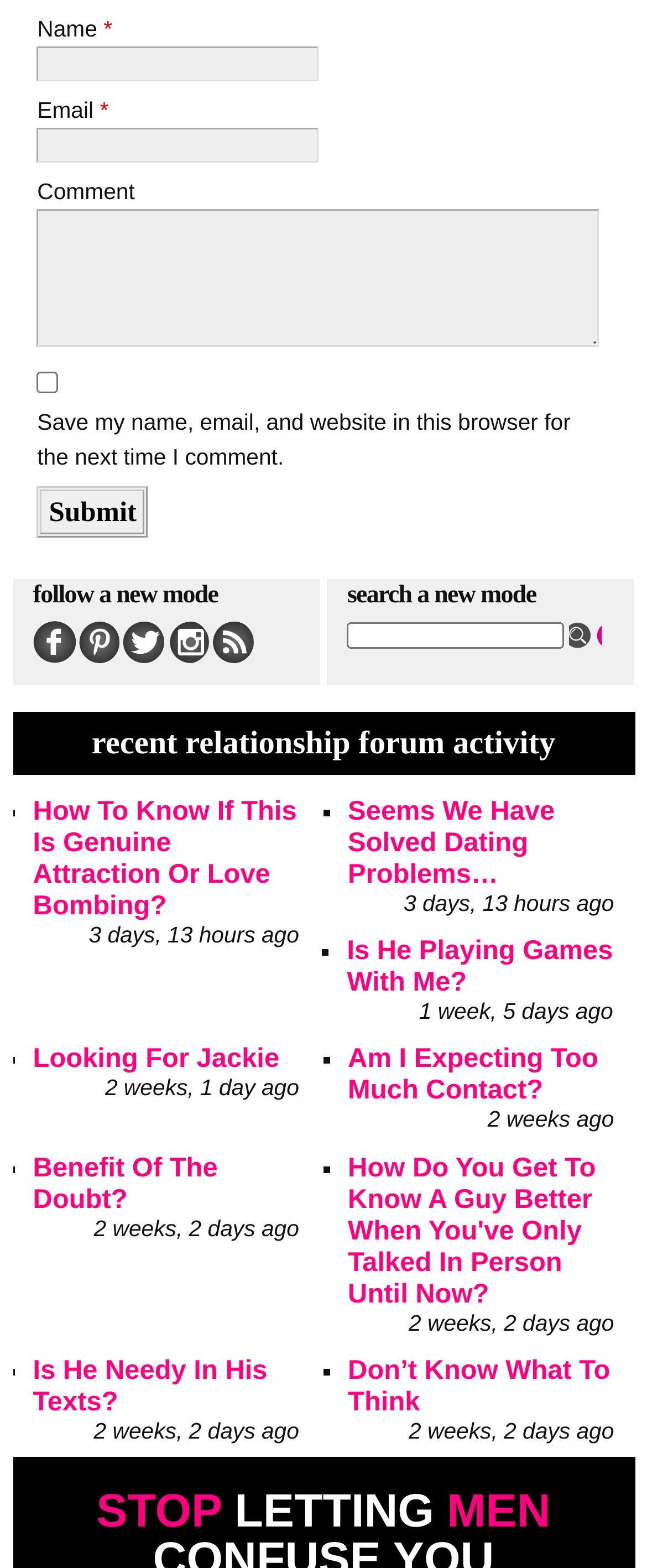Locate the bounding box coordinates of the clickable area needed to fulfill the instruction: "Follow on facebook".

[0.051, 0.396, 0.117, 0.424]